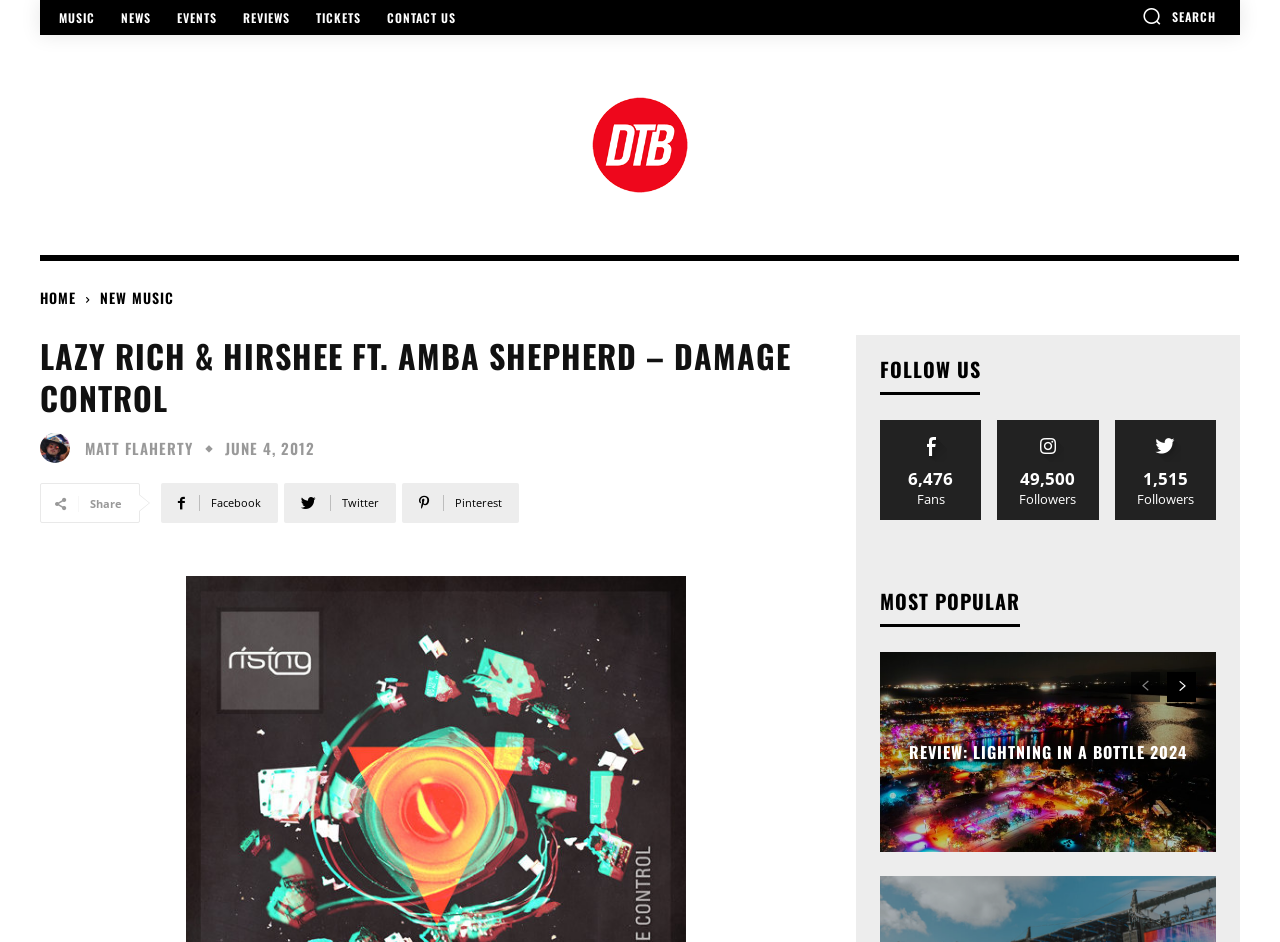Find the bounding box coordinates for the UI element that matches this description: "DNPA Code of Ethics".

None